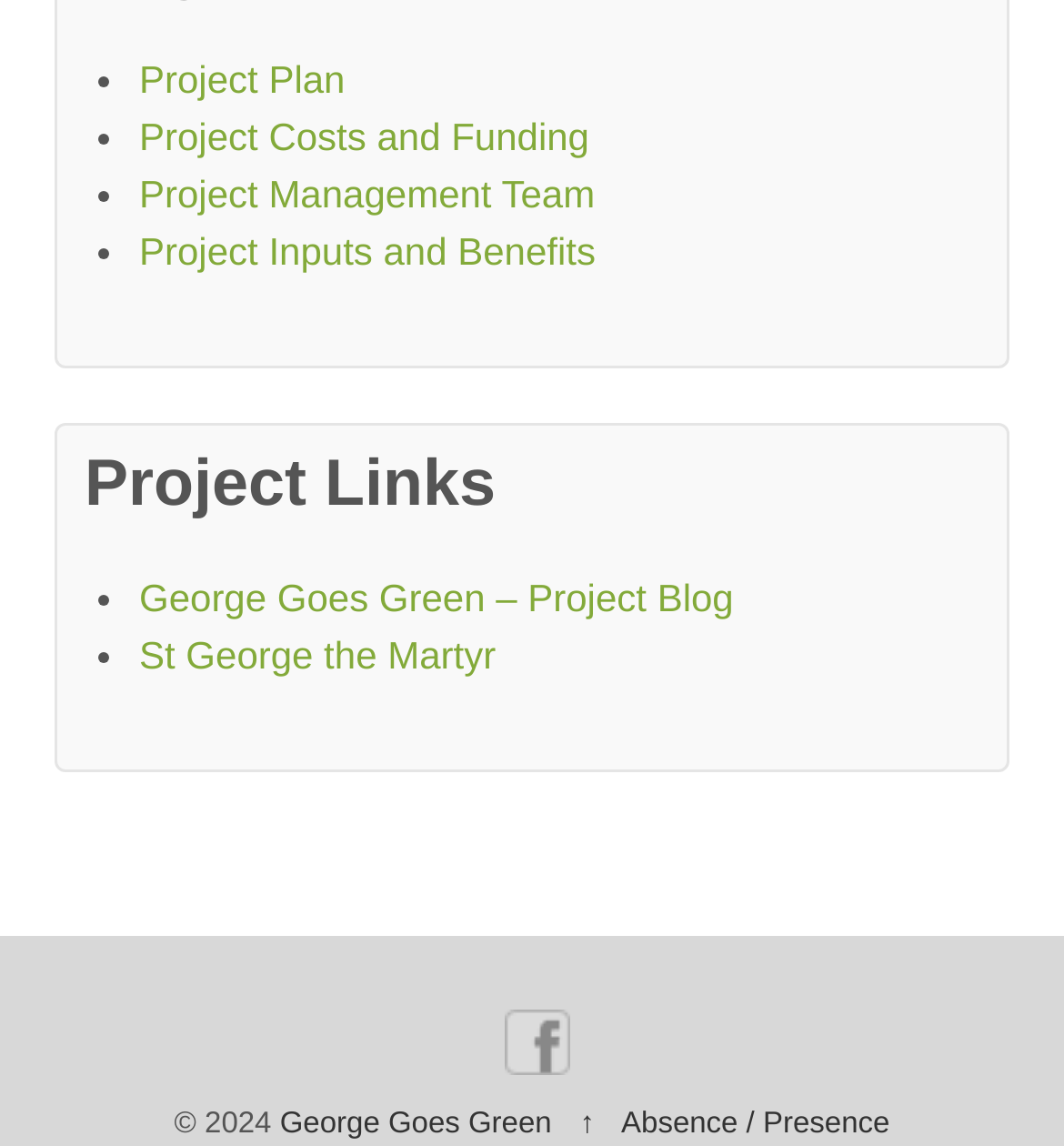Determine the bounding box coordinates for the clickable element to execute this instruction: "view project plan". Provide the coordinates as four float numbers between 0 and 1, i.e., [left, top, right, bottom].

[0.131, 0.05, 0.324, 0.088]